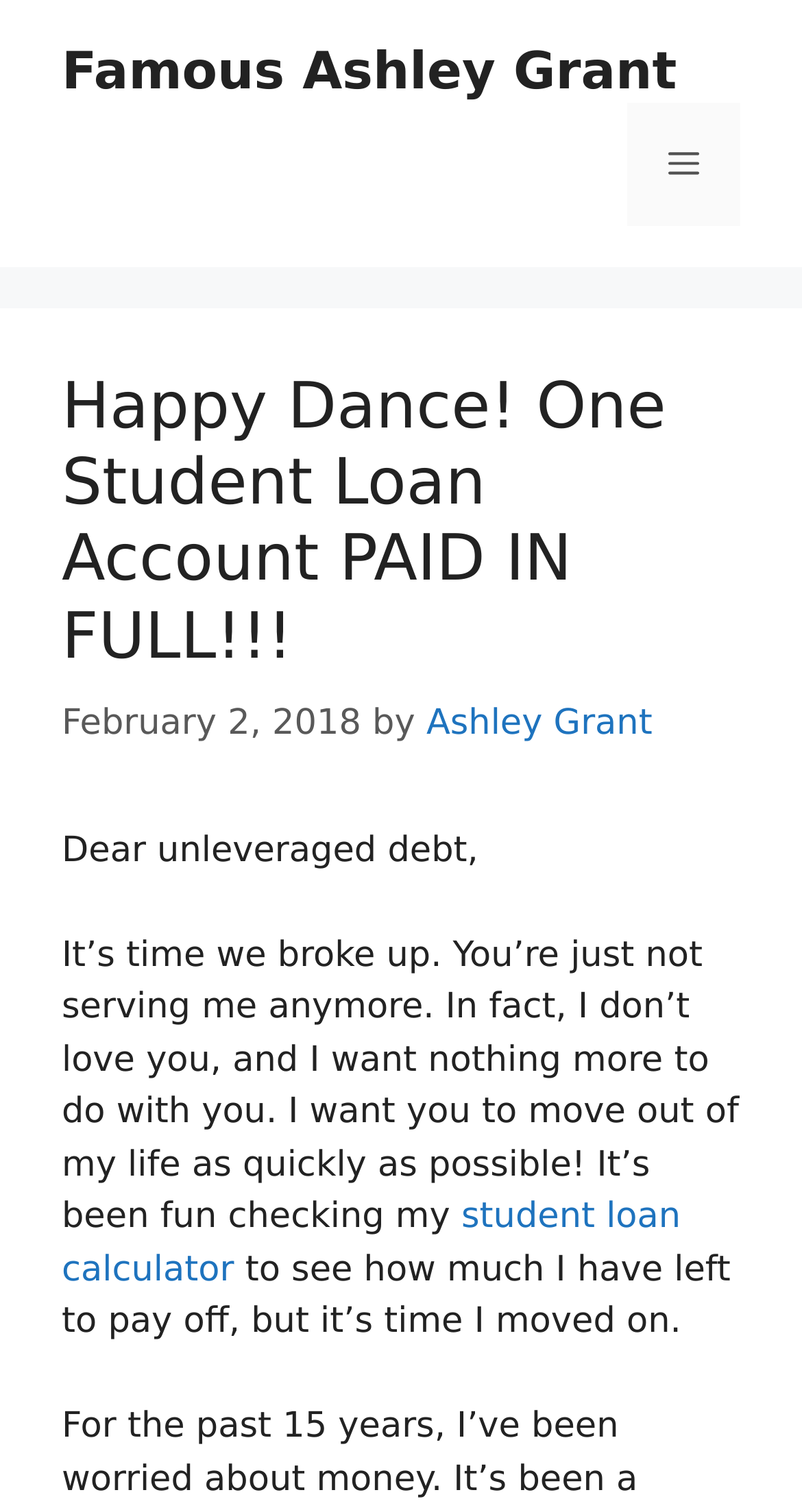What is the purpose of the 'Menu' button? Using the information from the screenshot, answer with a single word or phrase.

To toggle navigation